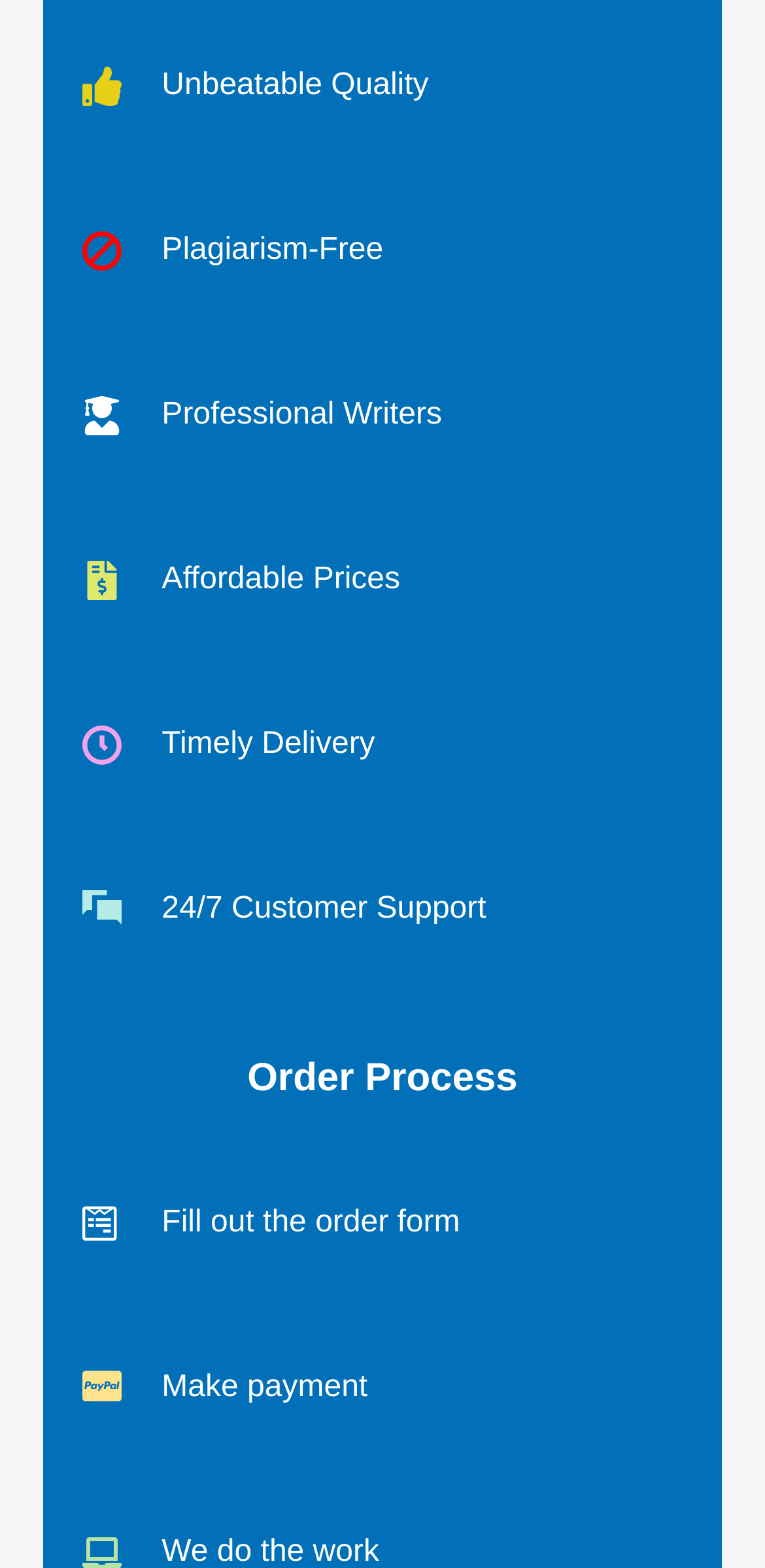Answer the question with a brief word or phrase:
What are the key features of this service?

Unbeatable Quality, Plagiarism-Free, etc.